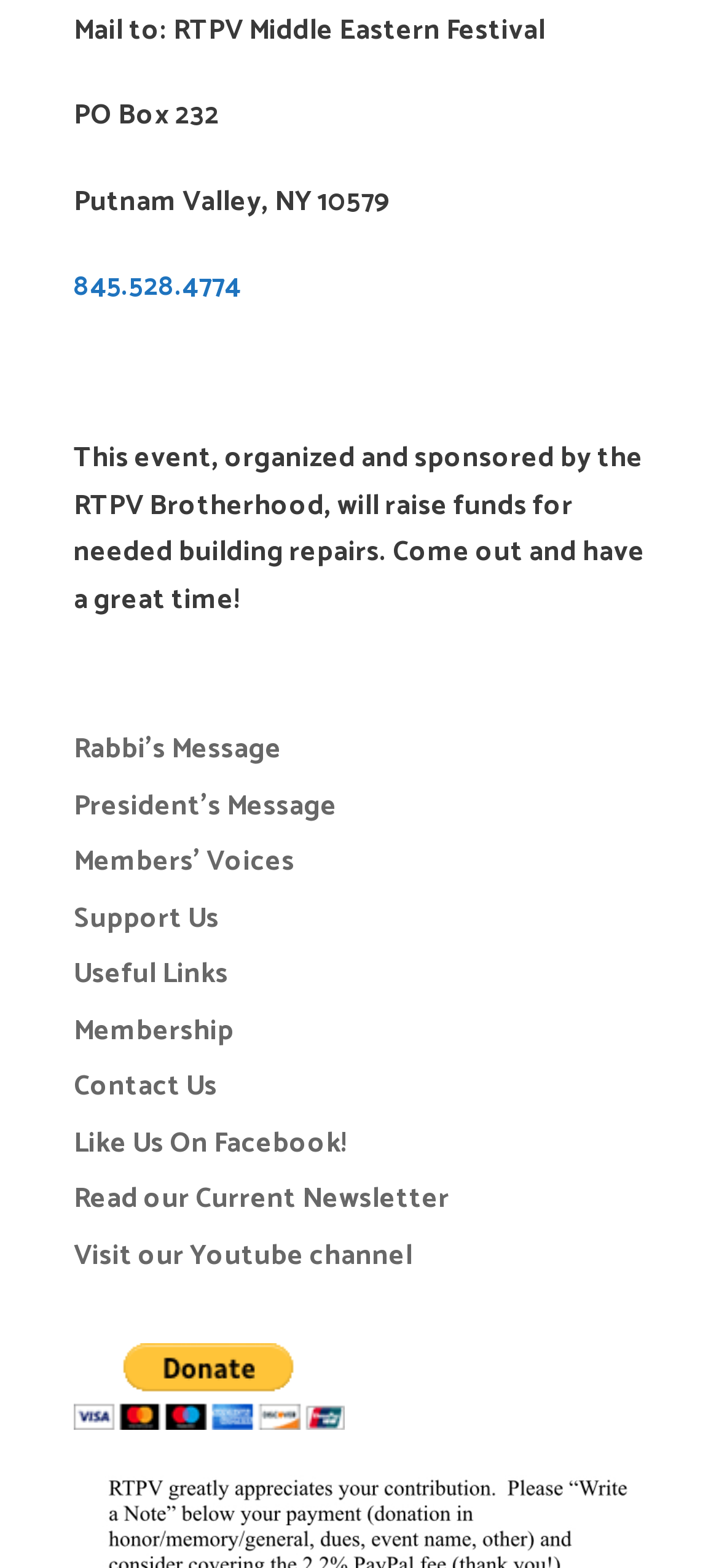Answer briefly with one word or phrase:
What is the event organized for?

building repairs